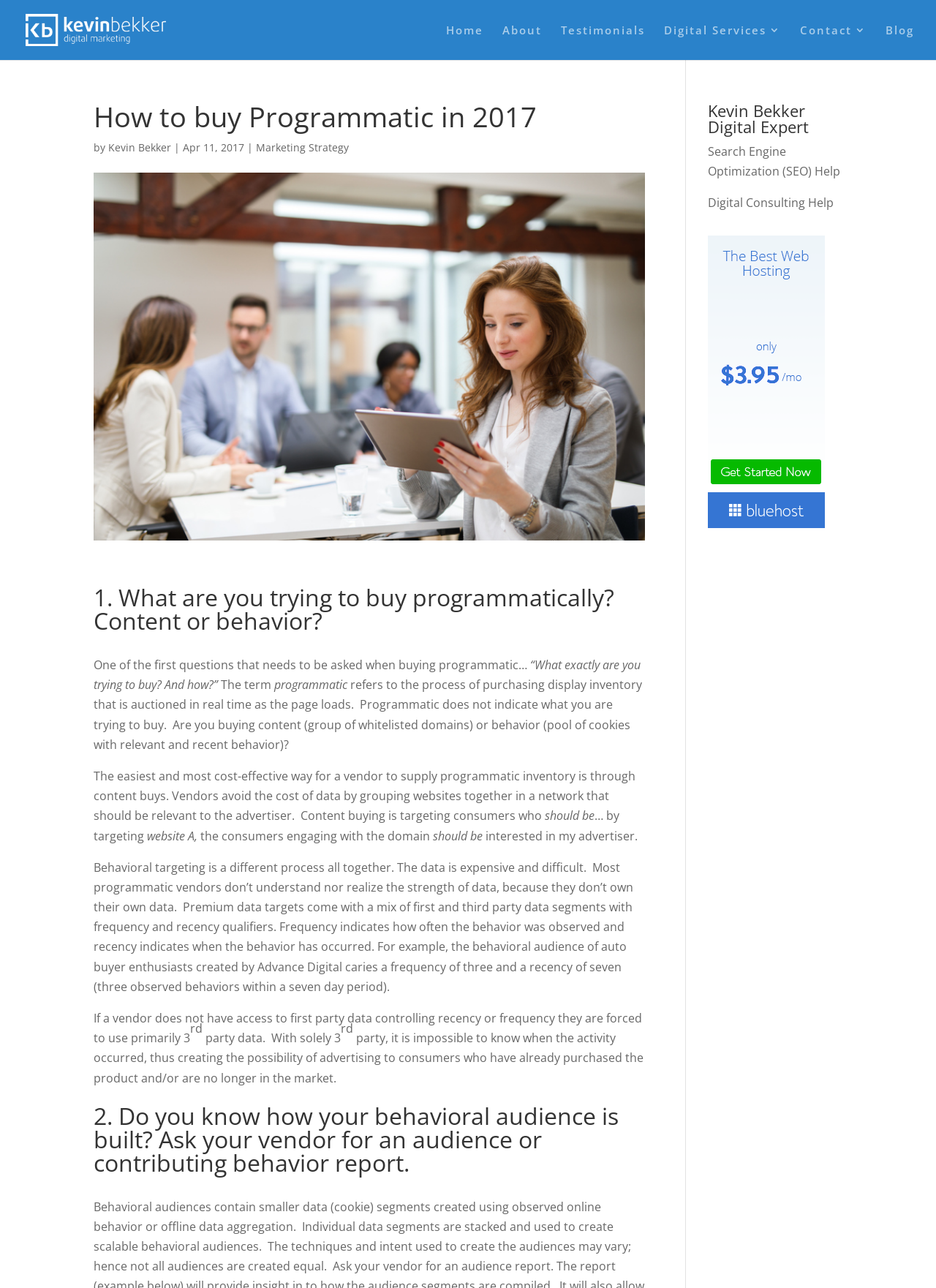Provide a brief response to the question below using a single word or phrase: 
What is the name of the author of the article?

Kevin Bekker